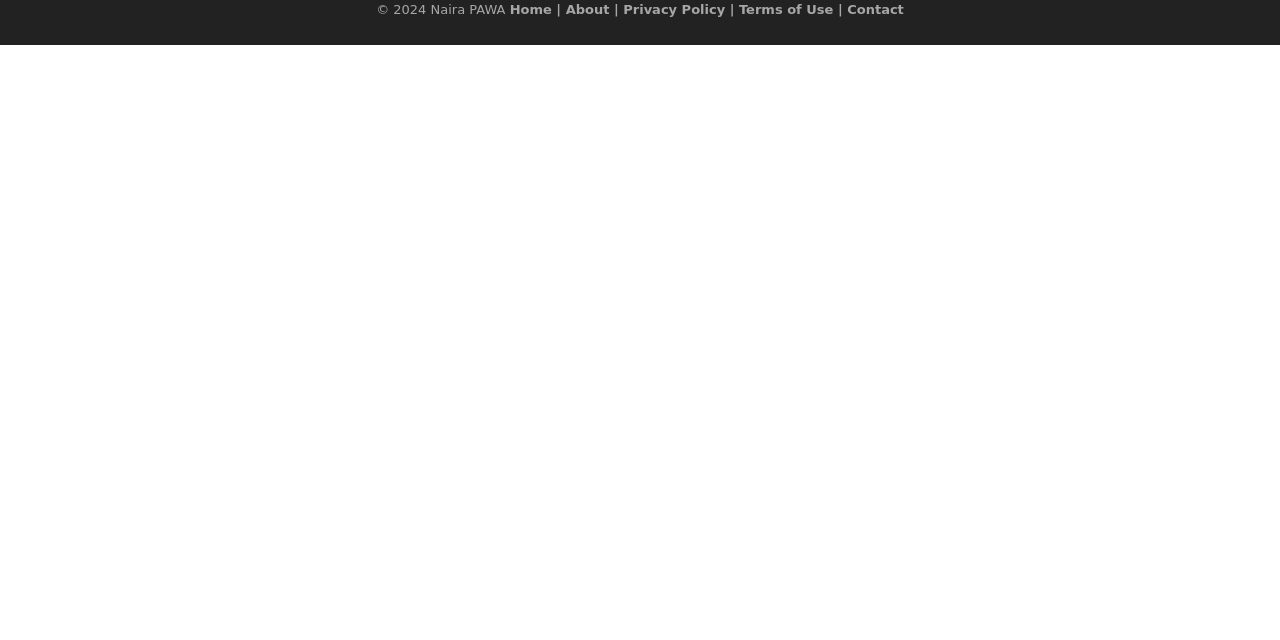Based on the element description, predict the bounding box coordinates (top-left x, top-left y, bottom-right x, bottom-right y) for the UI element in the screenshot: About

[0.442, 0.003, 0.476, 0.026]